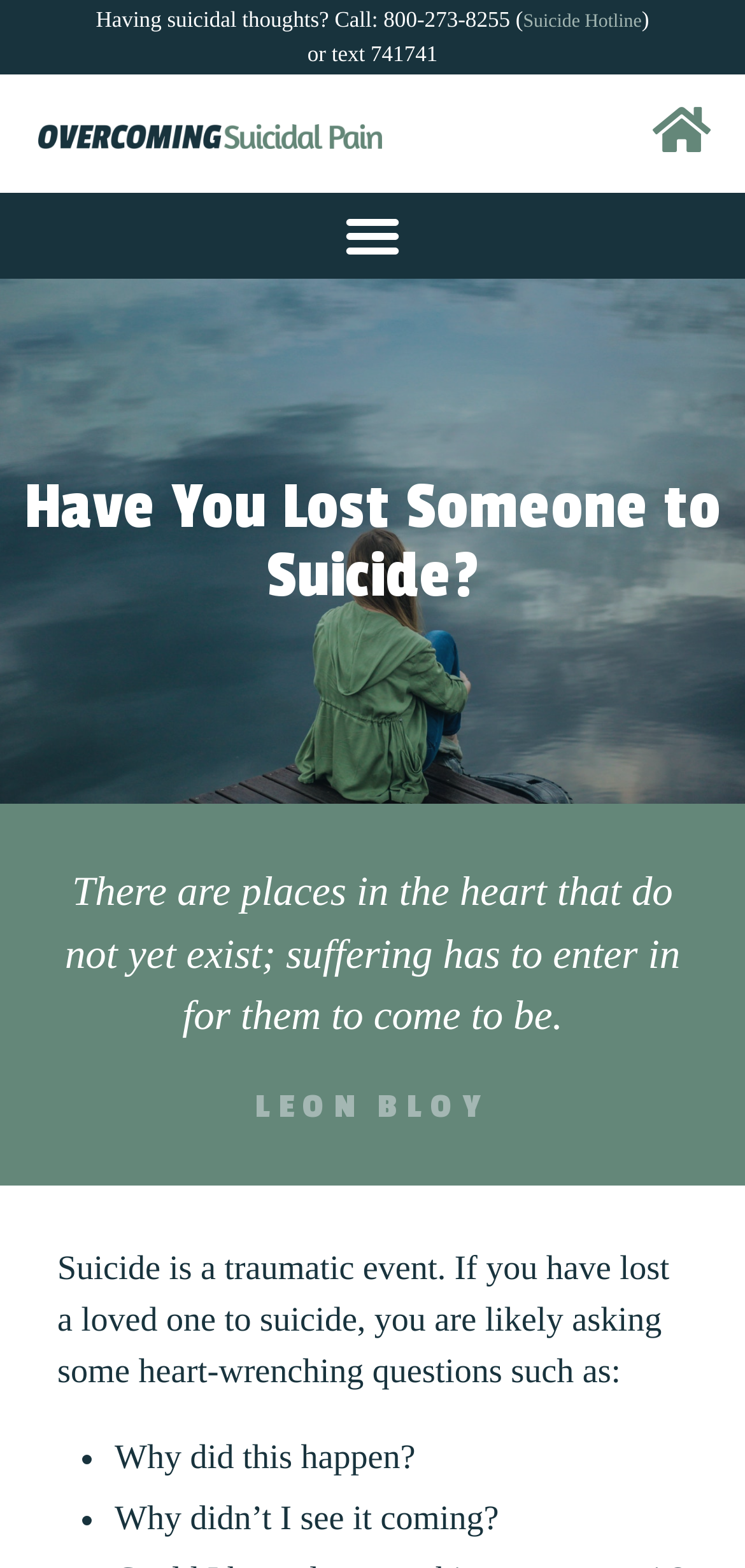What is the purpose of the webpage?
Using the image, provide a concise answer in one word or a short phrase.

To help those who lost someone to suicide